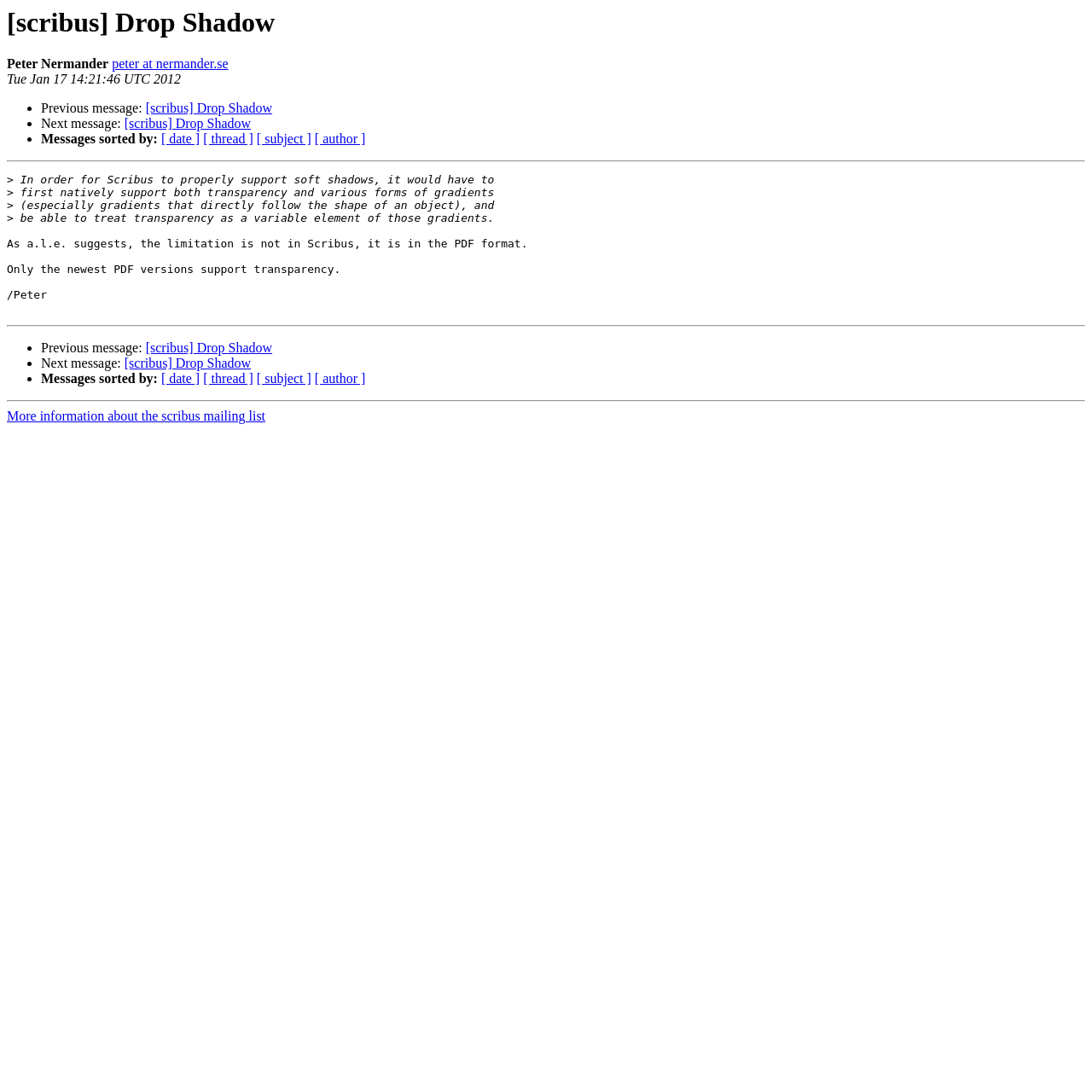What is the purpose of the links at the bottom of the webpage?
Using the image as a reference, give an elaborate response to the question.

The purpose of the links at the bottom of the webpage is navigation, which allows users to navigate to previous or next messages, or sort messages by different criteria.